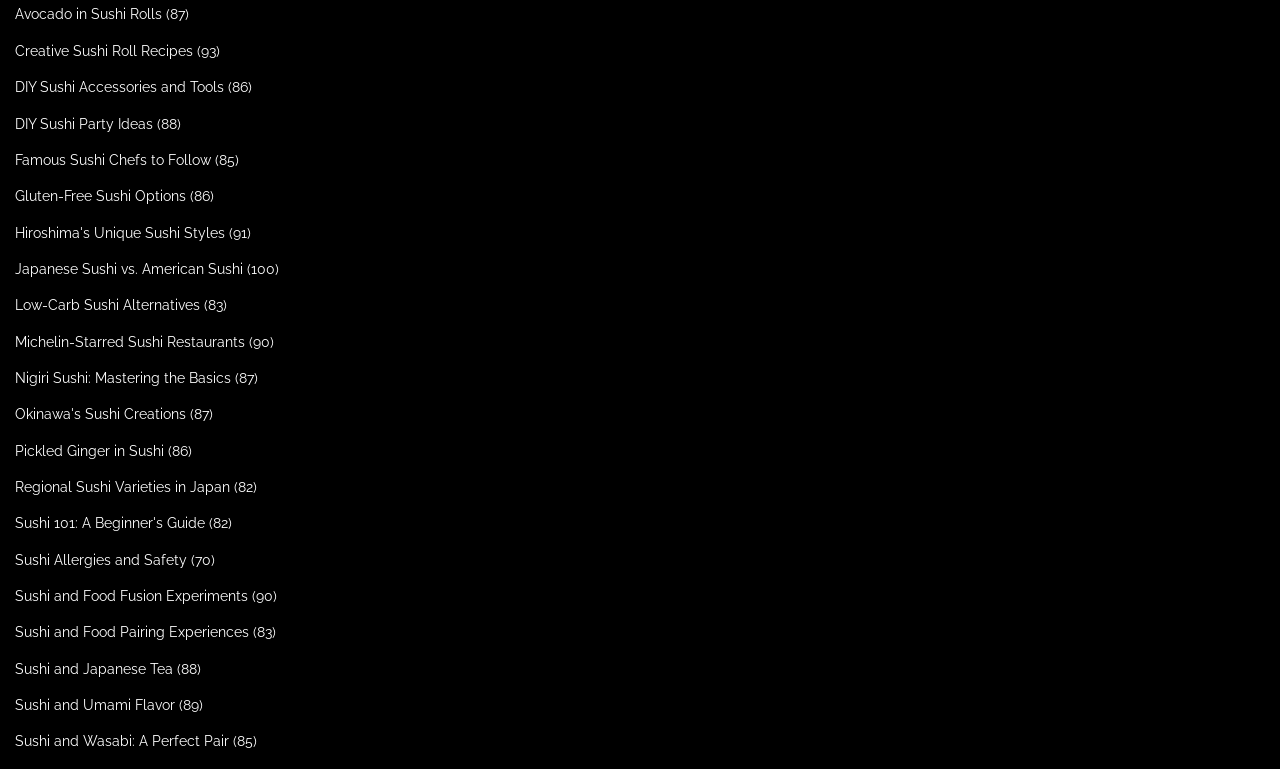What is the text next to the link 'DIY Sushi Accessories and Tools'?
Please provide a single word or phrase answer based on the image.

(86)